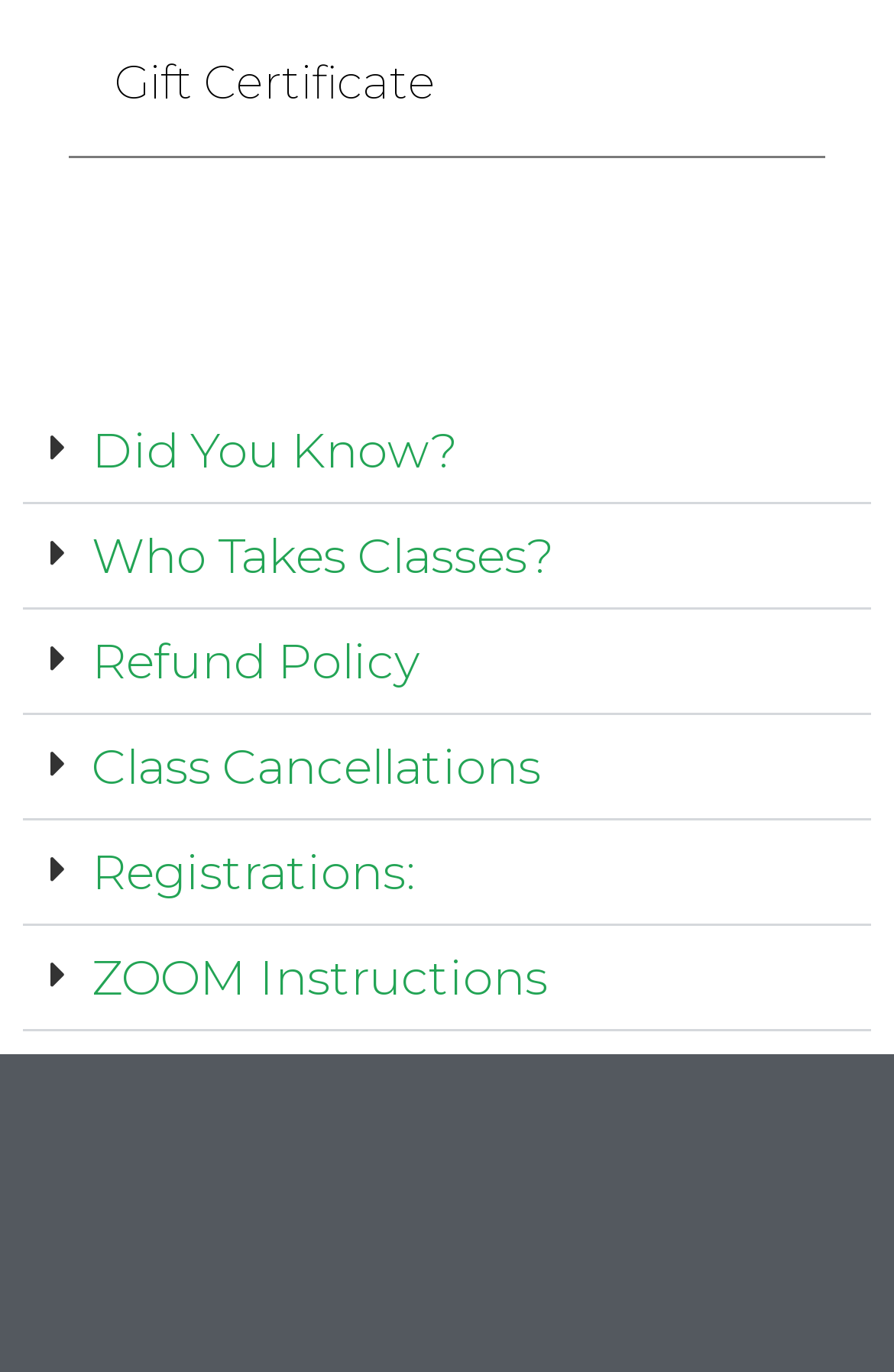Specify the bounding box coordinates of the element's region that should be clicked to achieve the following instruction: "Click on 'Did You Know?'". The bounding box coordinates consist of four float numbers between 0 and 1, in the format [left, top, right, bottom].

[0.026, 0.29, 0.974, 0.367]